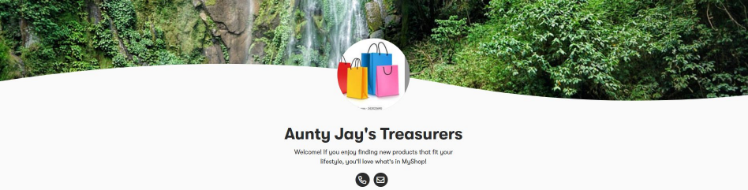Generate an elaborate description of what you see in the image.

The image features a vibrant and inviting website banner for "Aunty Jay's Treasures," which showcases a cheerful combination of shopping bags in bright colors—red, yellow, and blue—set against a stunning natural backdrop. This backdrop includes lush green foliage and a serene waterfall, creating a refreshing and calming atmosphere that emphasizes a connection to nature. The text "Aunty Jay's Treasures" is prominently displayed, suggesting a friendly and welcoming online shop for discovering new products suited for various lifestyles. Beneath the shop name, there's a warm invitation inviting visitors to explore exciting offerings, further enhanced by simple contact icons, making it easy for customers to connect. Overall, the design effectively combines vibrant colors with a soothing natural scene, encapsulating the essence of happiness and discovery associated with the shopping experience.